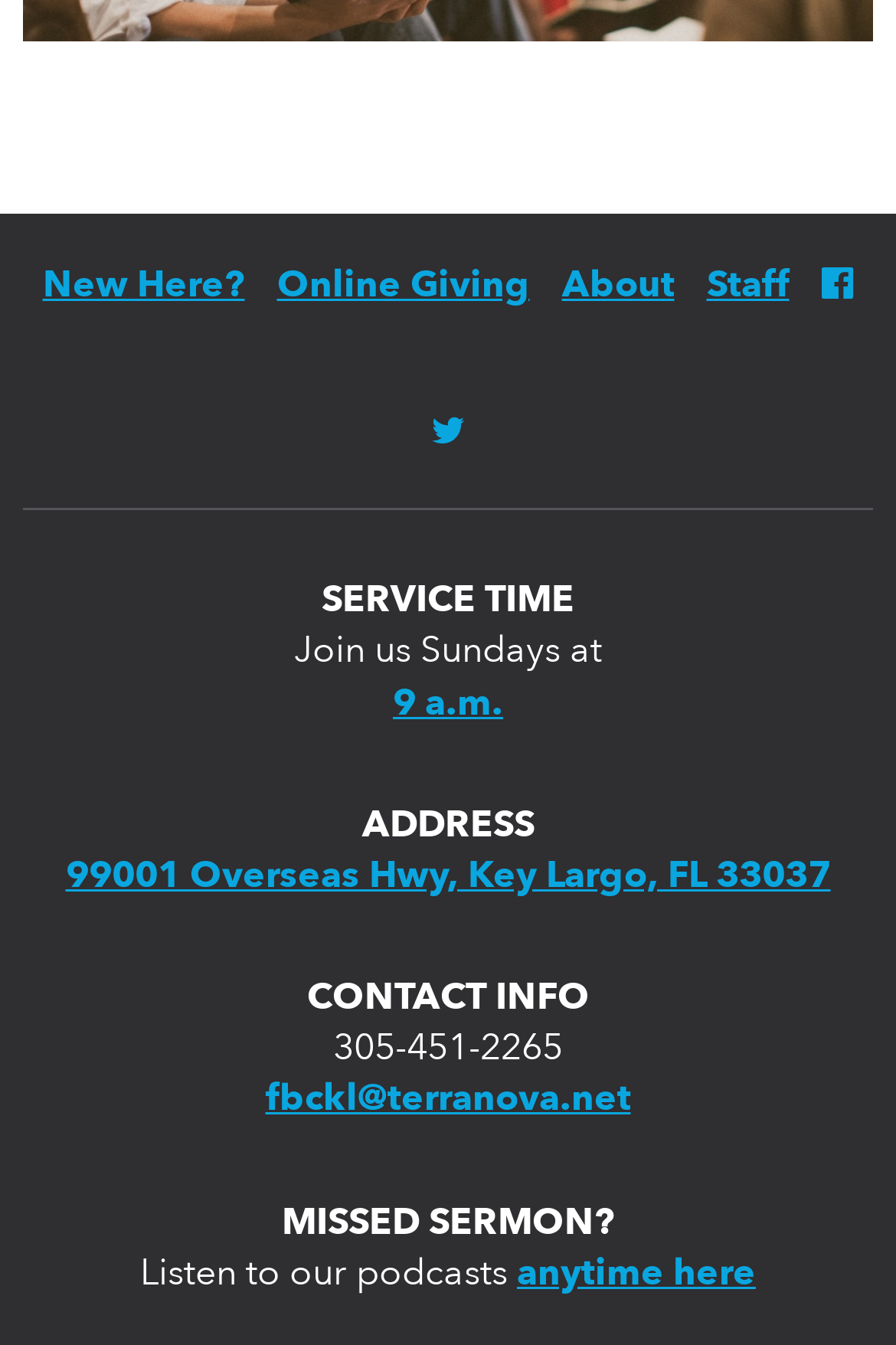Use the details in the image to answer the question thoroughly: 
What is the church's online giving link?

I found the online giving link by looking at the top navigation menu, where it is listed as a link next to 'New Here?' and 'About'.